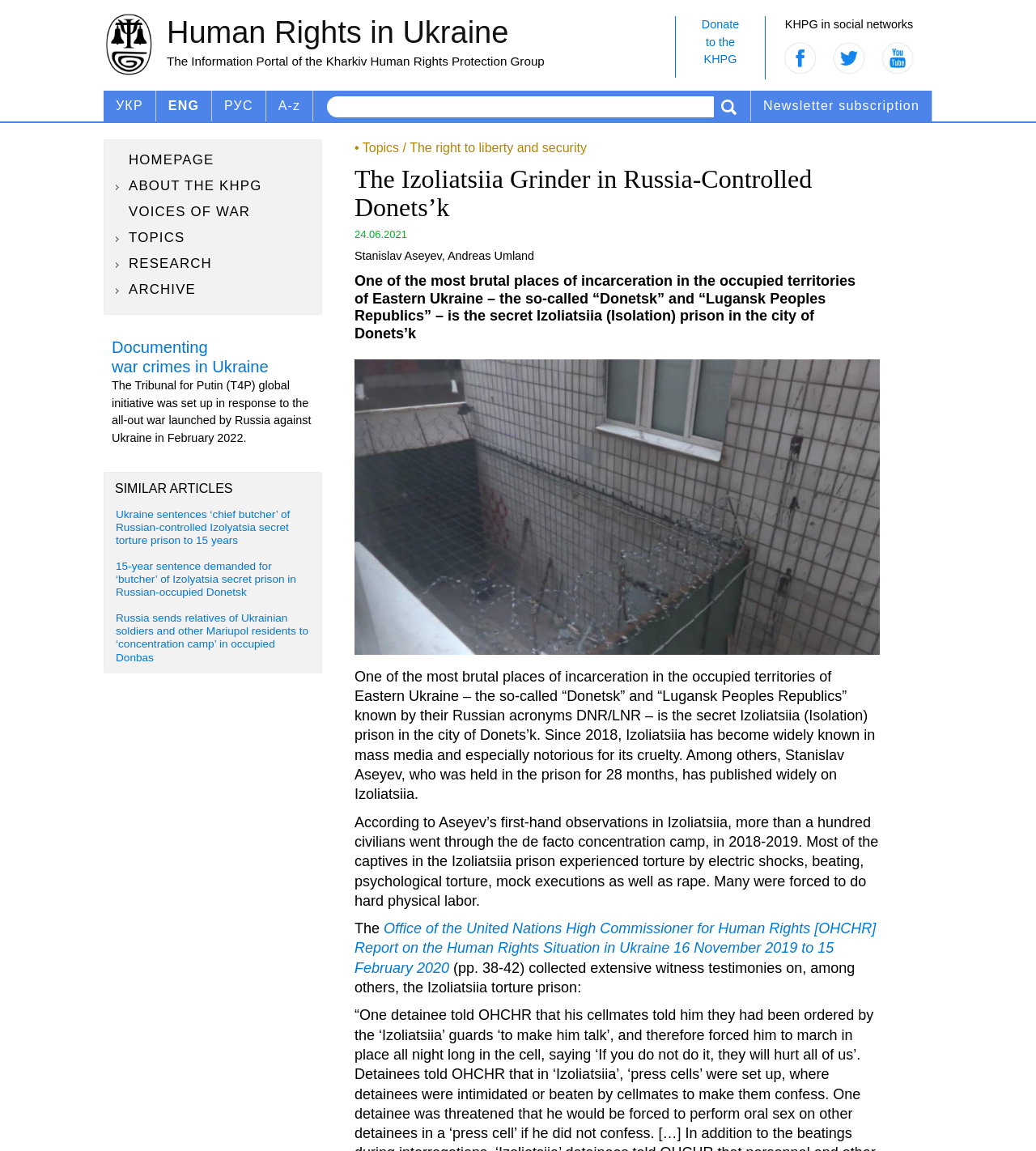Generate the text content of the main headline of the webpage.

The Izoliatsiia Grinder in Russia-Controlled Donets’k